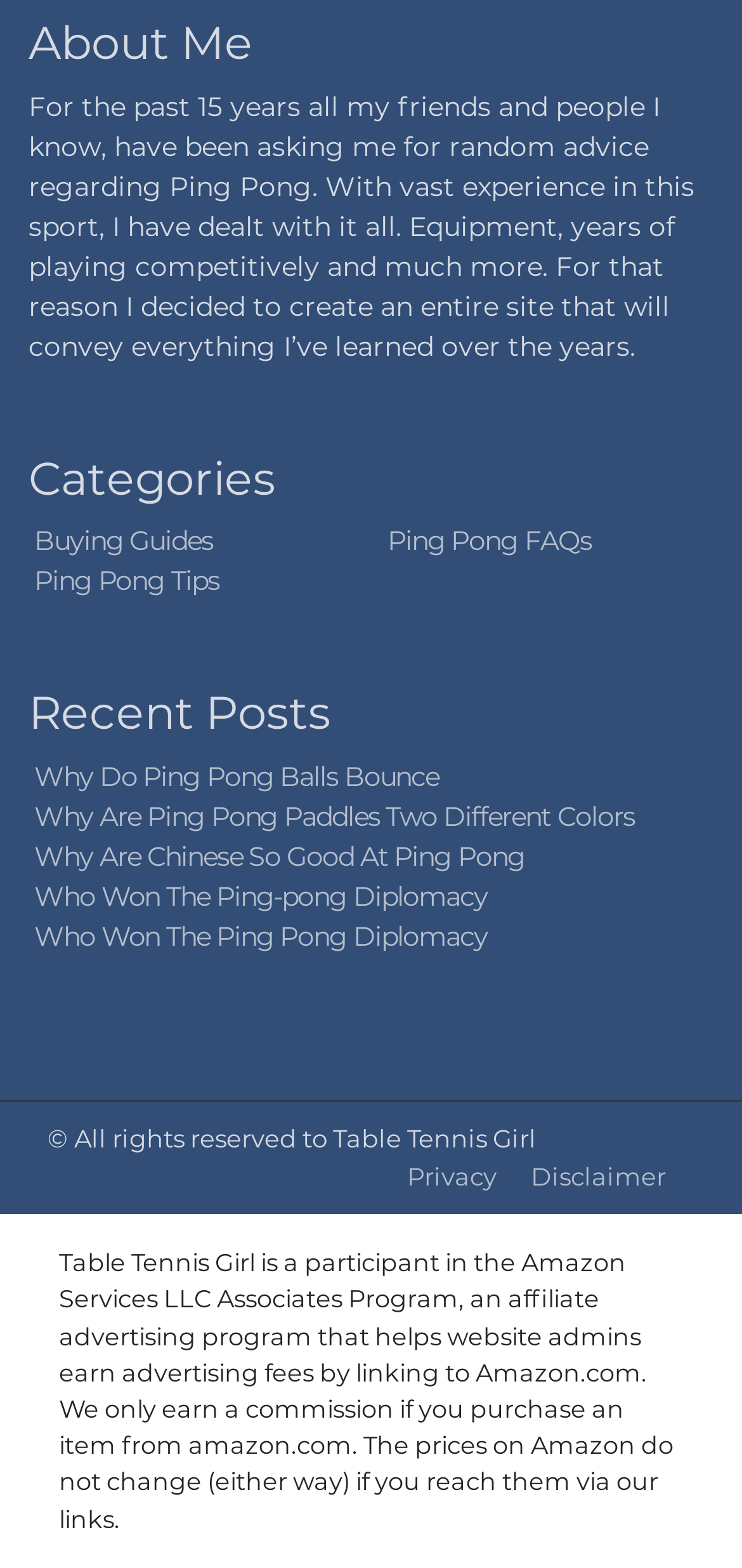Analyze the image and provide a detailed answer to the question: What program does the website participate in?

The website participates in the Amazon Services LLC Associates Program, an affiliate advertising program that helps website admins earn advertising fees by linking to Amazon.com, as mentioned in the footer section.